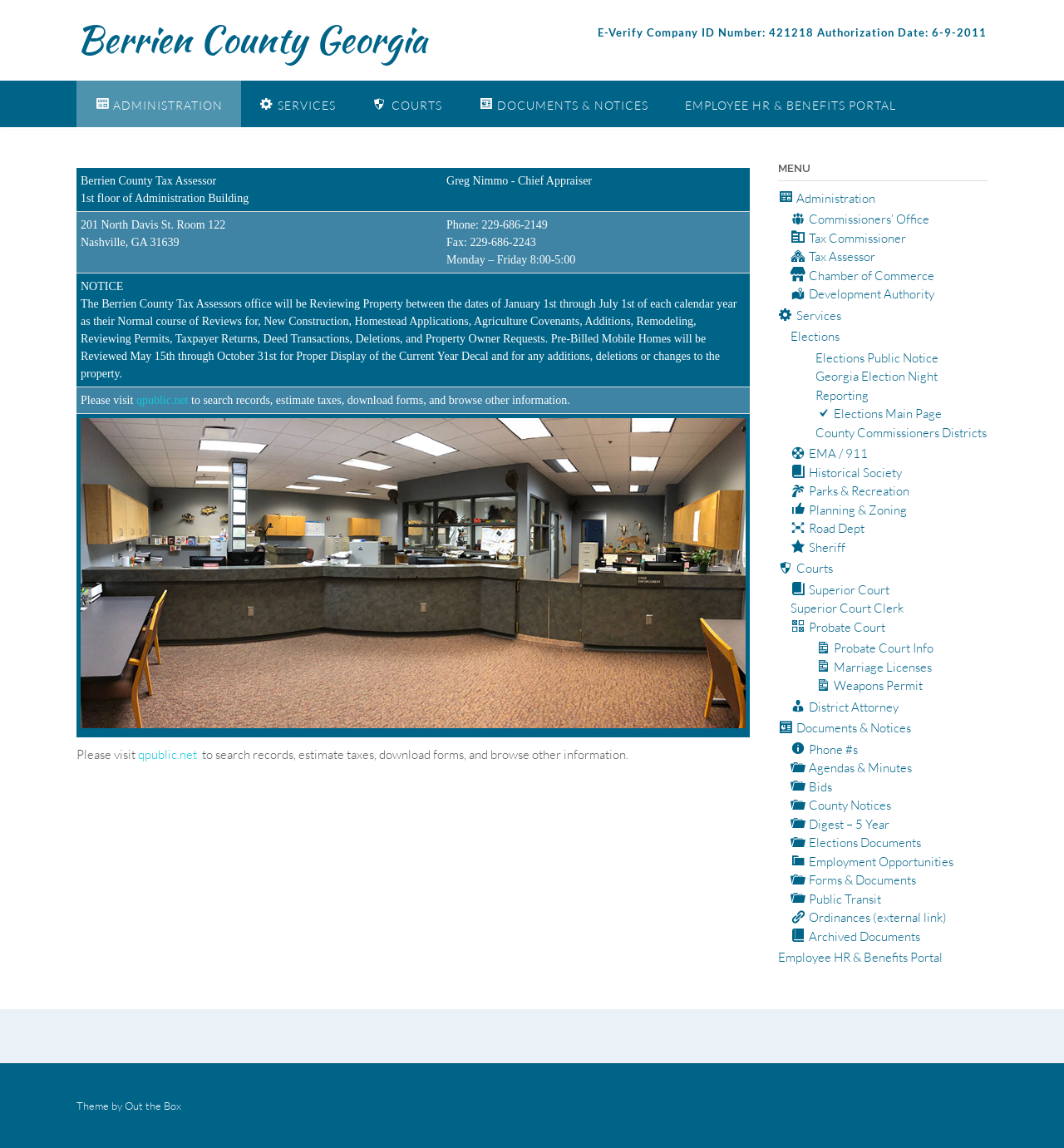Using the provided element description: "Digest – 5 Year", identify the bounding box coordinates. The coordinates should be four floats between 0 and 1 in the order [left, top, right, bottom].

[0.743, 0.711, 0.836, 0.724]